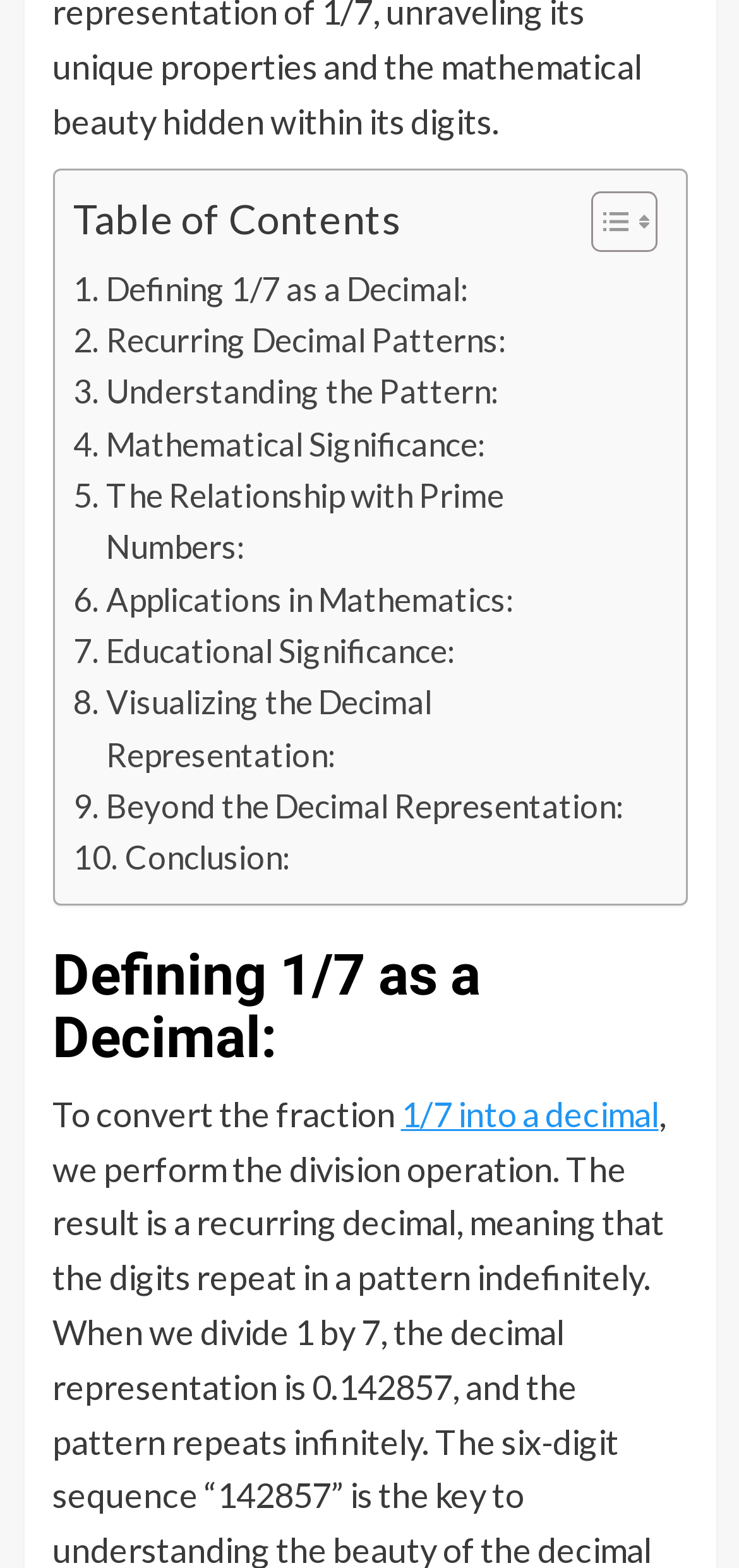Please specify the bounding box coordinates of the area that should be clicked to accomplish the following instruction: "Toggle Table of Content". The coordinates should consist of four float numbers between 0 and 1, i.e., [left, top, right, bottom].

[0.76, 0.12, 0.876, 0.168]